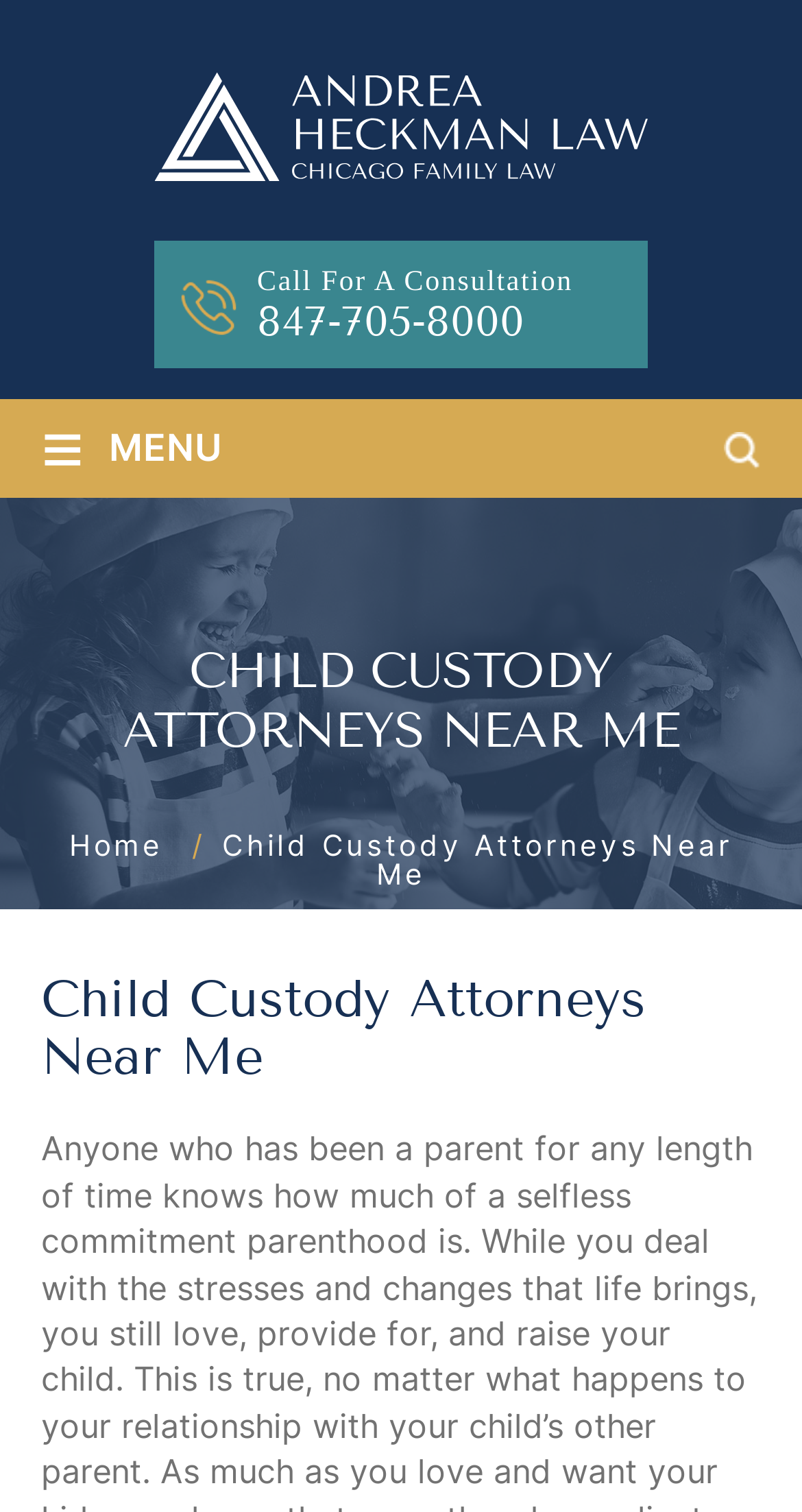Deliver a detailed narrative of the webpage's visual and textual elements.

The webpage appears to be a law firm's website, specifically focused on child custody attorneys. At the top left of the page, there is a logo image with the text "Andrea Heckman Law" next to it, which is also a clickable link. Below the logo, there is a call-to-action button with the text "Call For A Consultation" and a phone number "847-705-8000" next to it.

On the top right side of the page, there is a menu section with a "MENU" label and a "≡" symbol, indicating a dropdown menu. Next to the menu, there is a "Clear" button with the text "CLEAR" inside.

The main content of the page is divided into sections, with a large heading "CHILD CUSTODY ATTORNEYS NEAR ME" at the top. Below this heading, there are three links: "Home", a slash symbol "/", and "Child Custody Attorneys Near Me". The latter is also a heading, indicating that it might be a subheading or a section title.

The meta description suggests that the webpage is related to child custody determinations and the importance of consulting with an Illinois attorney. This information is not explicitly mentioned on the webpage, but it provides context for the services offered by the law firm.